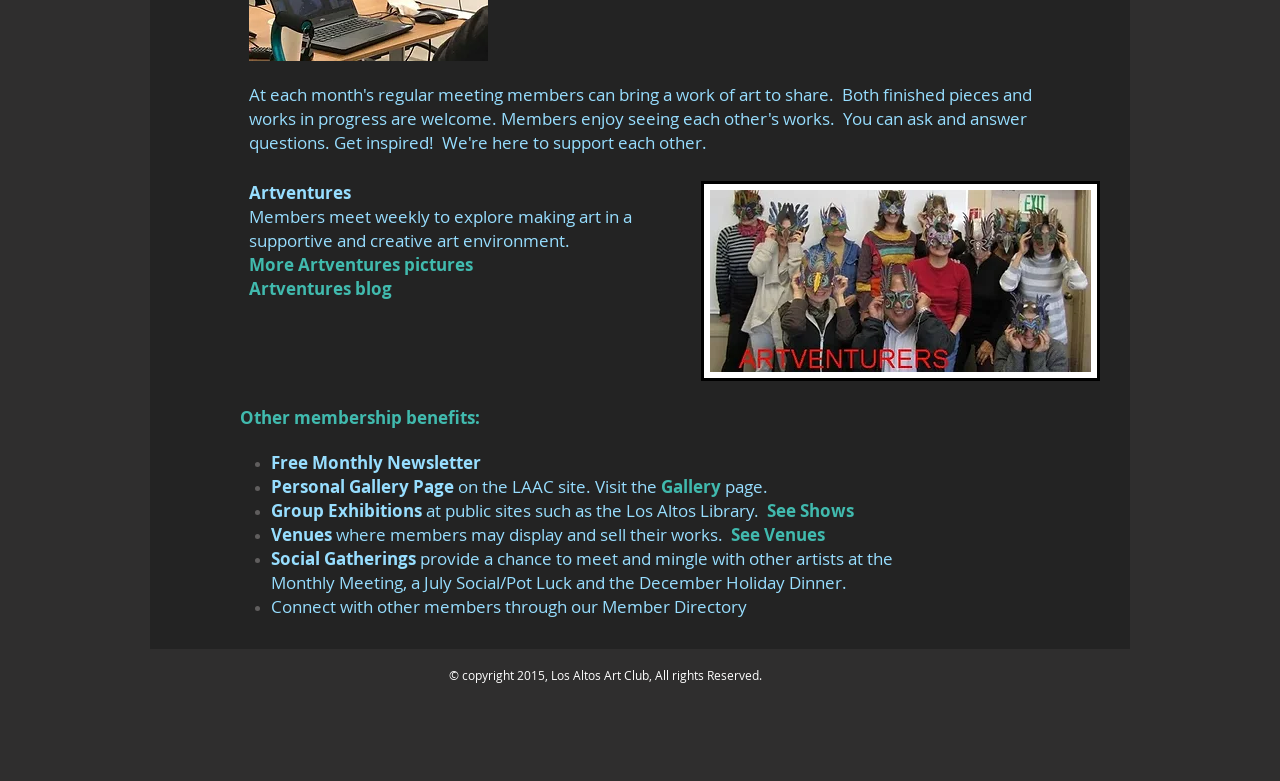Using the description "See Venues", locate and provide the bounding box of the UI element.

[0.571, 0.67, 0.644, 0.699]